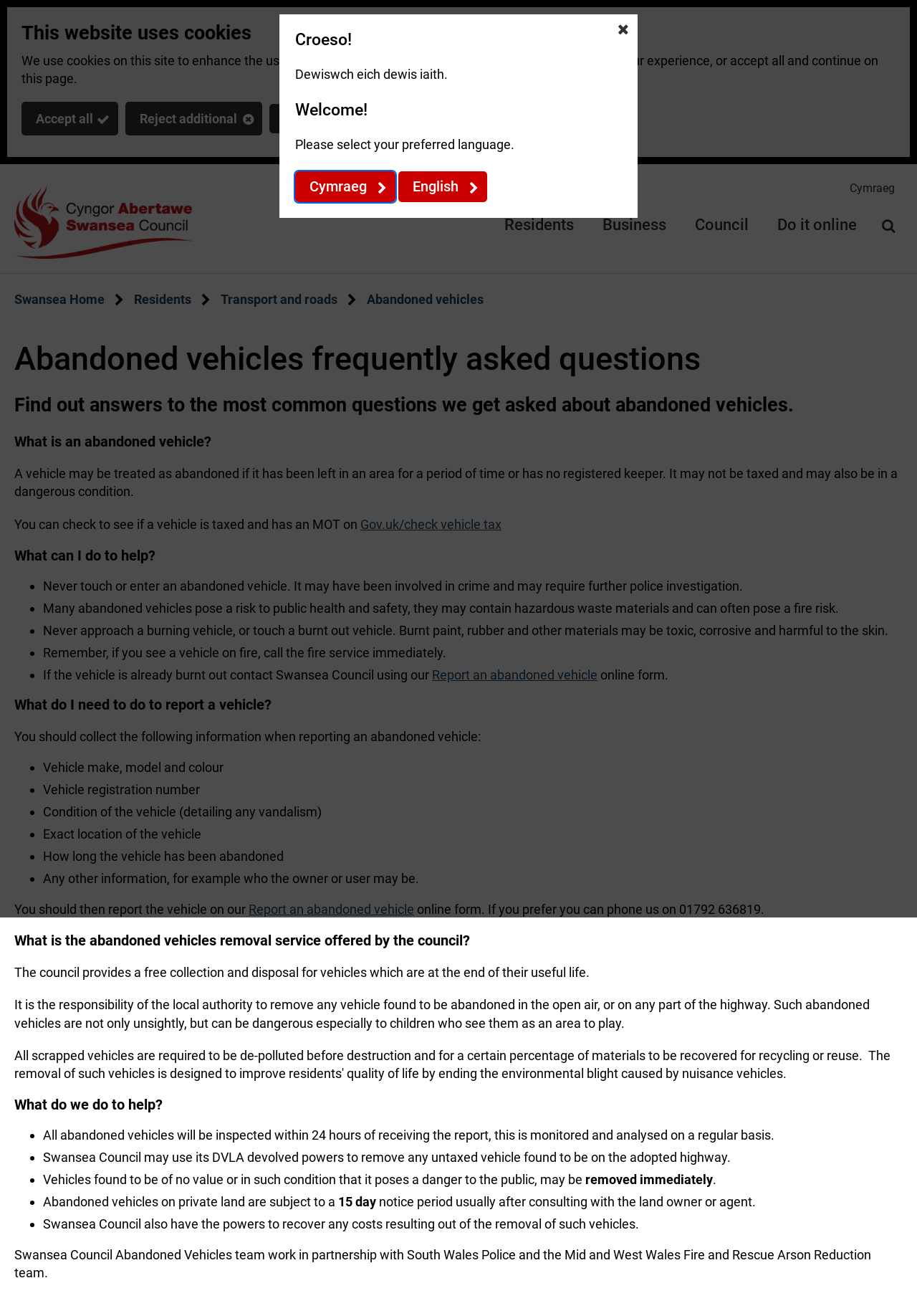Please find and report the bounding box coordinates of the element to click in order to perform the following action: "Go to Swansea homepage". The coordinates should be expressed as four float numbers between 0 and 1, in the format [left, top, right, bottom].

[0.016, 0.141, 0.209, 0.197]